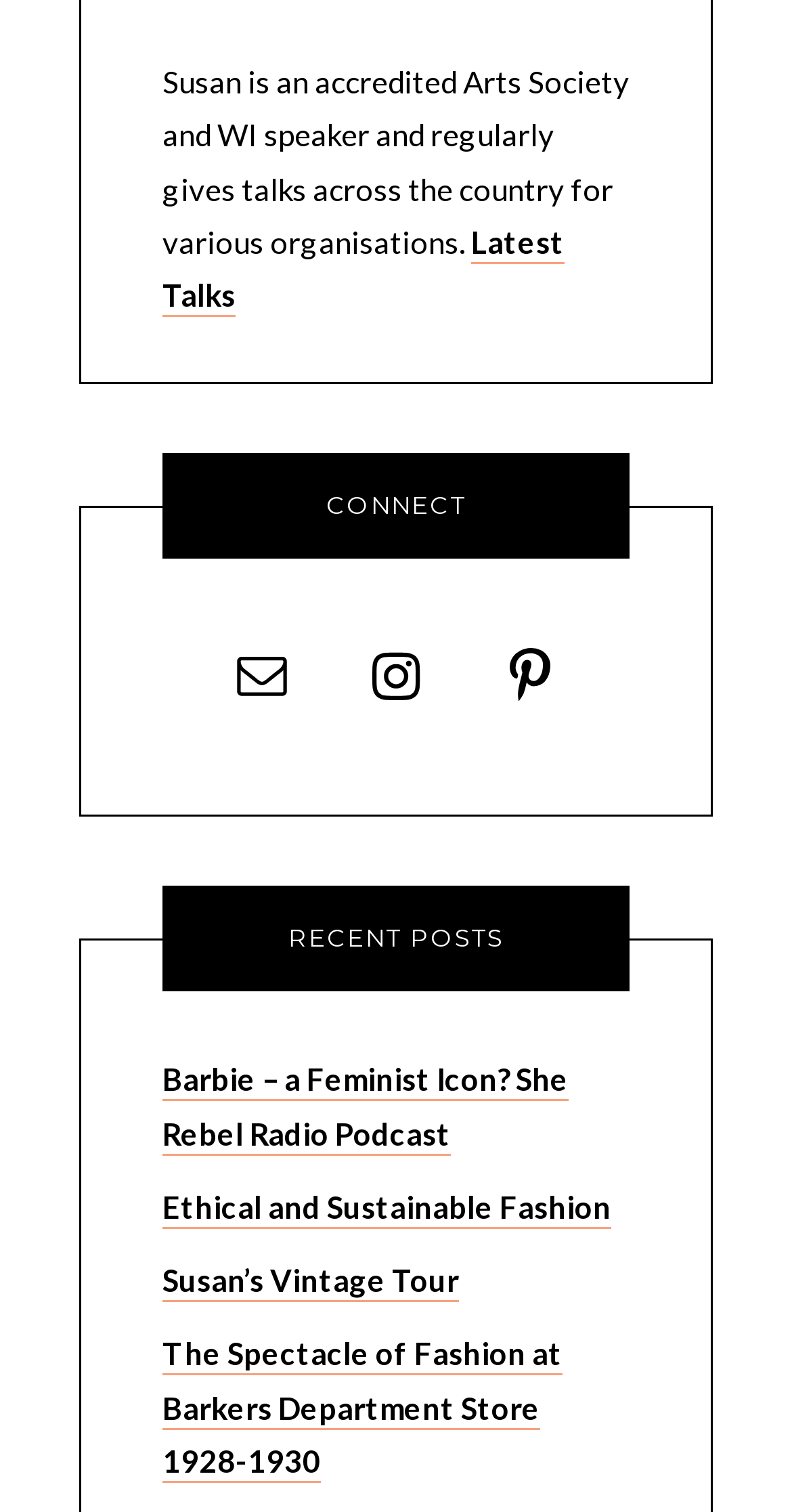Please determine the bounding box coordinates of the area that needs to be clicked to complete this task: 'go to November 2018'. The coordinates must be four float numbers between 0 and 1, formatted as [left, top, right, bottom].

None